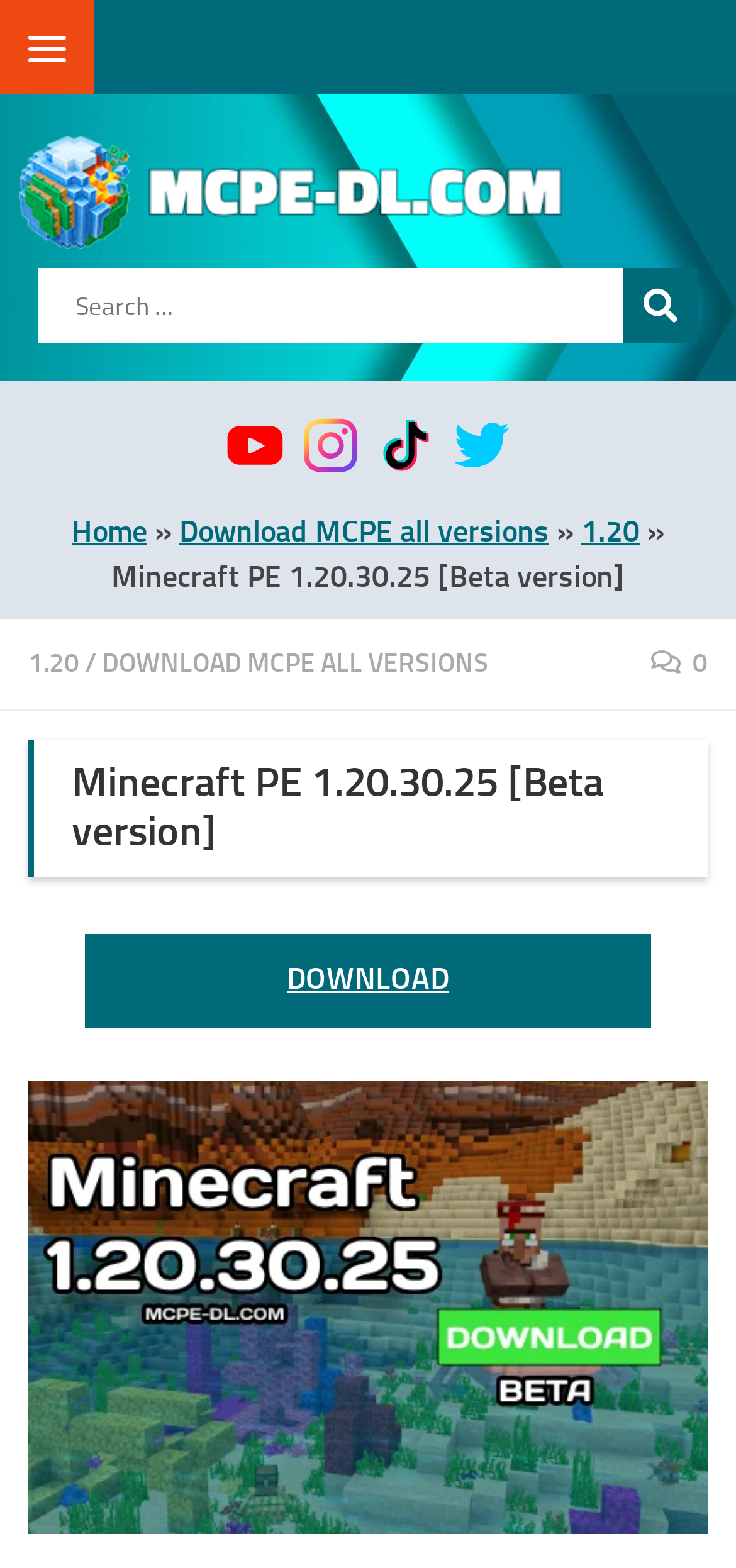Using the elements shown in the image, answer the question comprehensively: What is the current version of Minecraft PE?

I found the current version of Minecraft PE by looking at the title of the webpage, which is 'Minecraft PE 1.20.30.25 [Beta version]'. This title is also repeated in the main content area of the webpage, indicating that it is the current version being discussed.